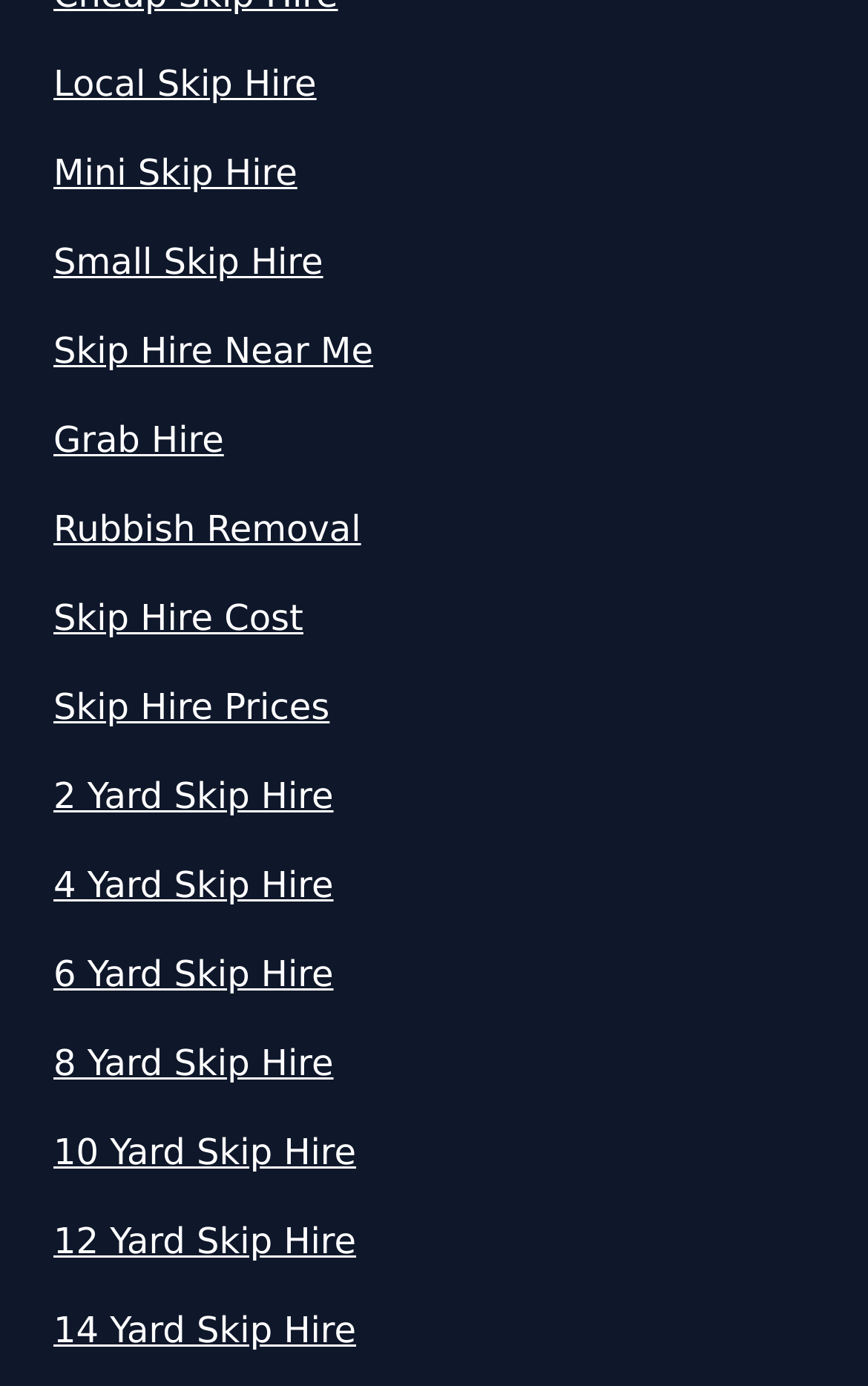Find the bounding box coordinates of the element I should click to carry out the following instruction: "Explore '6 Yard Skip Hire'".

[0.062, 0.684, 0.938, 0.723]